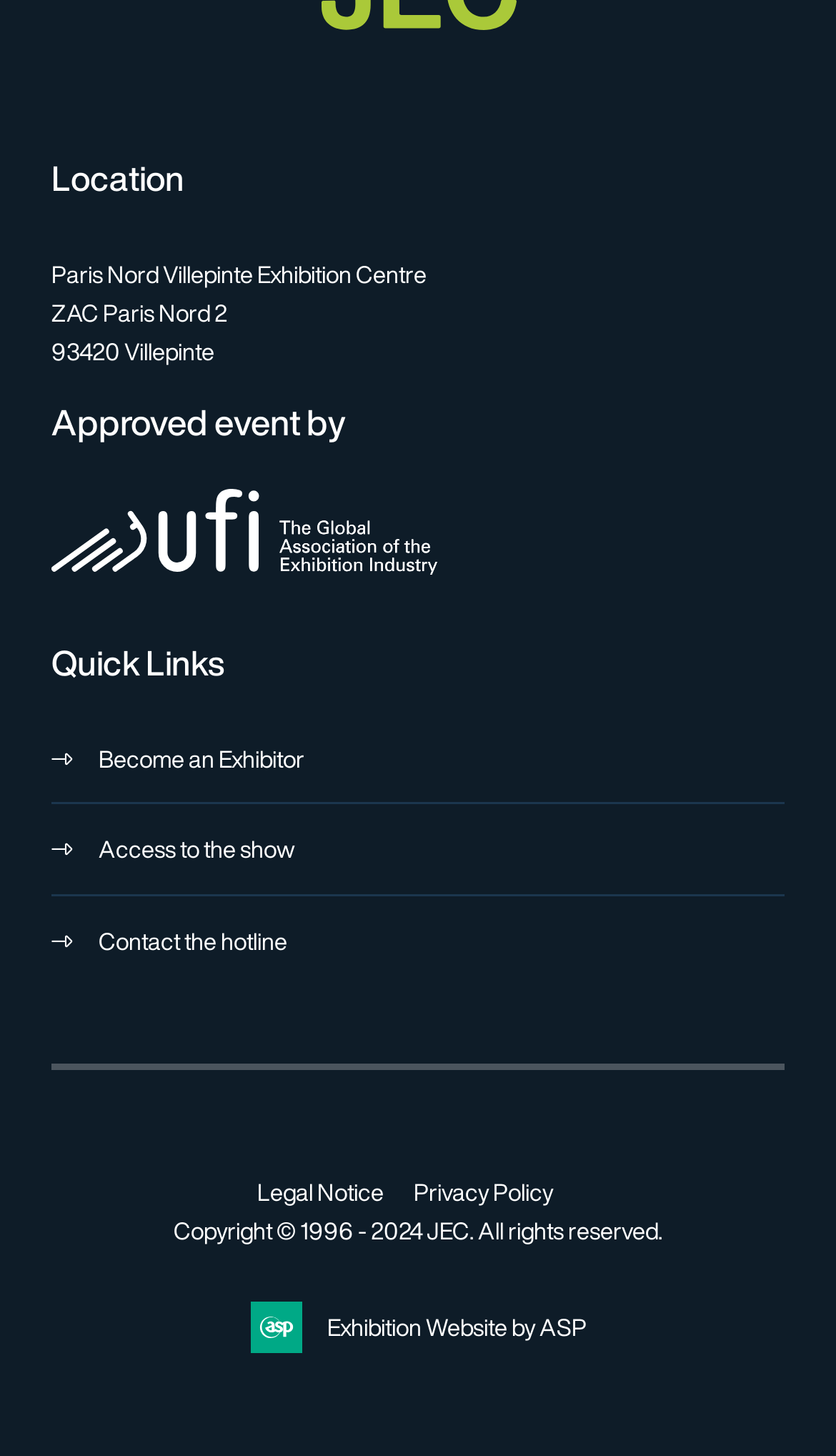Find and provide the bounding box coordinates for the UI element described with: "Eileen Thugi".

None